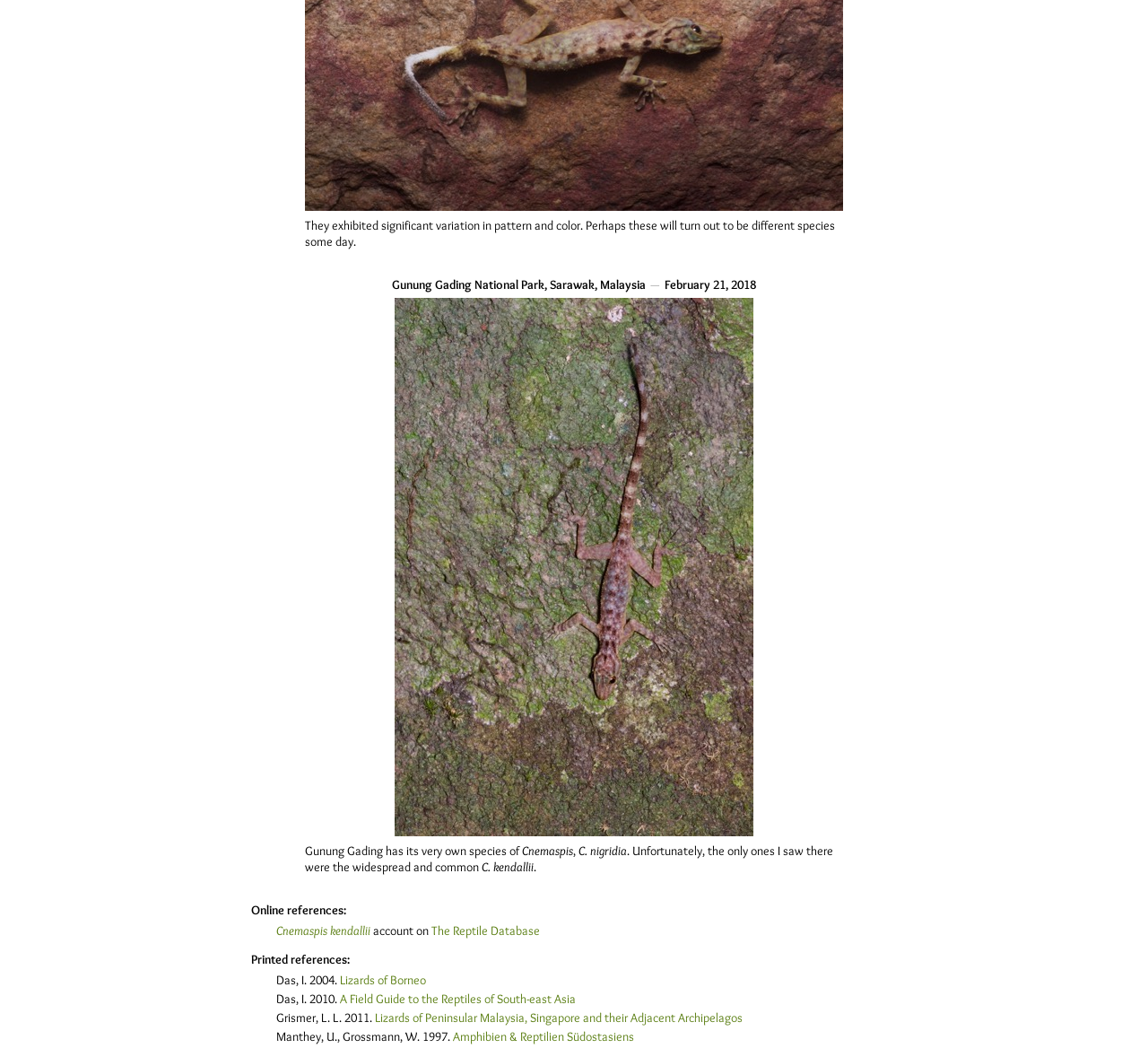Determine the bounding box coordinates of the UI element that matches the following description: "Amphibien & Reptilien Südostasiens". The coordinates should be four float numbers between 0 and 1 in the format [left, top, right, bottom].

[0.395, 0.973, 0.552, 0.988]